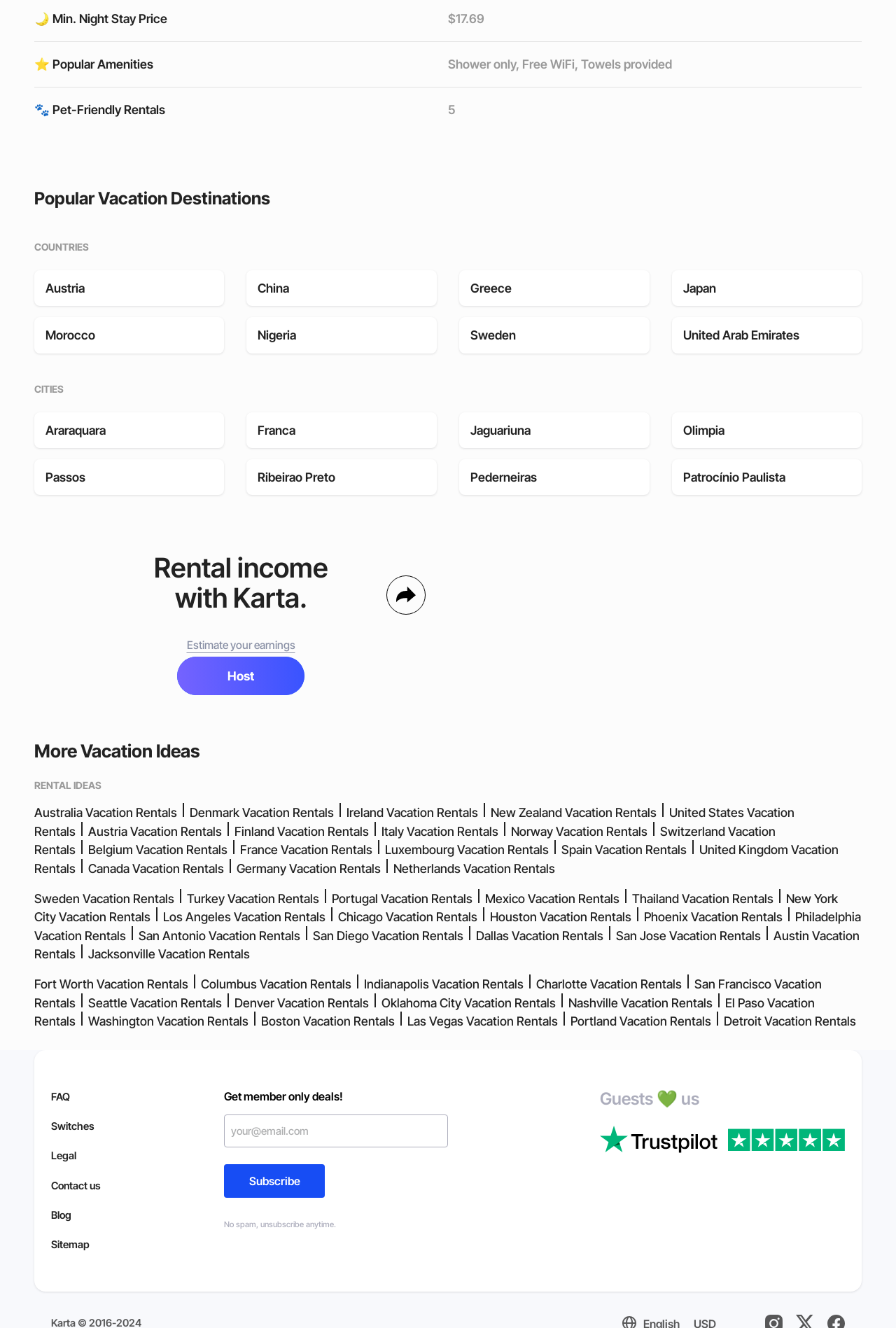What amenities are available in pet-friendly rentals?
Utilize the information in the image to give a detailed answer to the question.

In the section 'Pet-Friendly Rentals', it is mentioned that the amenities available are 'Shower only, Free WiFi, Towels provided'.